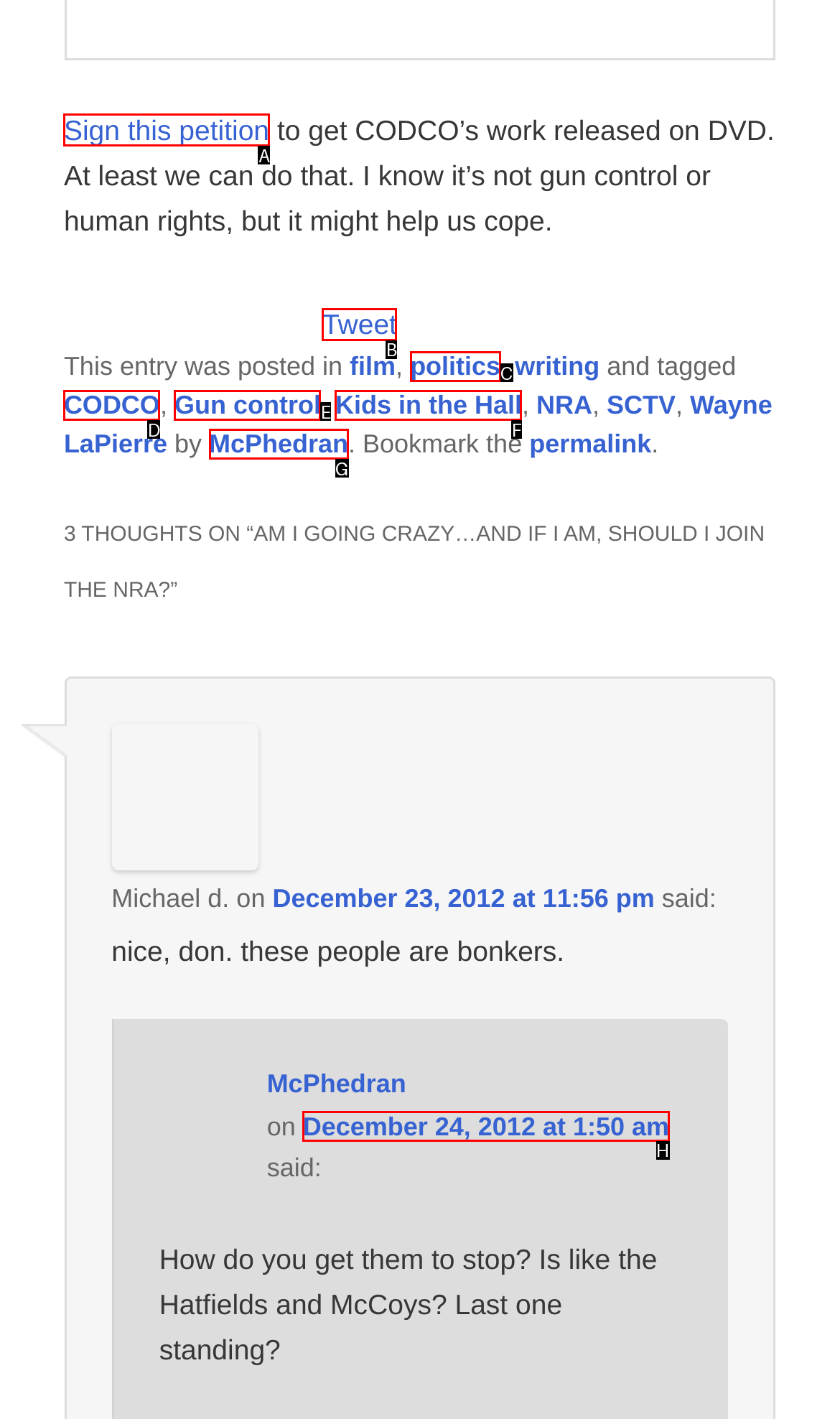Identify the letter of the UI element you need to select to accomplish the task: go to home page.
Respond with the option's letter from the given choices directly.

None